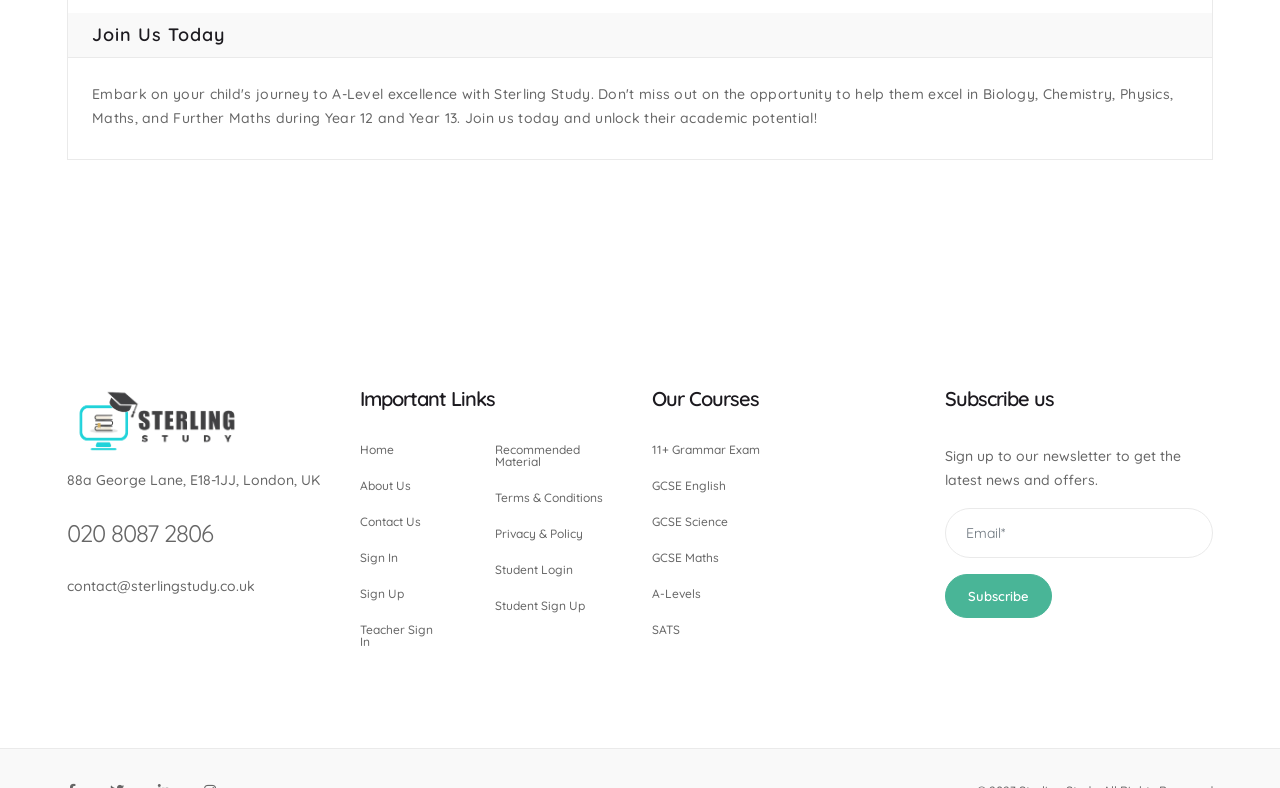Determine the bounding box coordinates of the region I should click to achieve the following instruction: "Enter email address in the newsletter subscription field". Ensure the bounding box coordinates are four float numbers between 0 and 1, i.e., [left, top, right, bottom].

[0.738, 0.645, 0.948, 0.708]